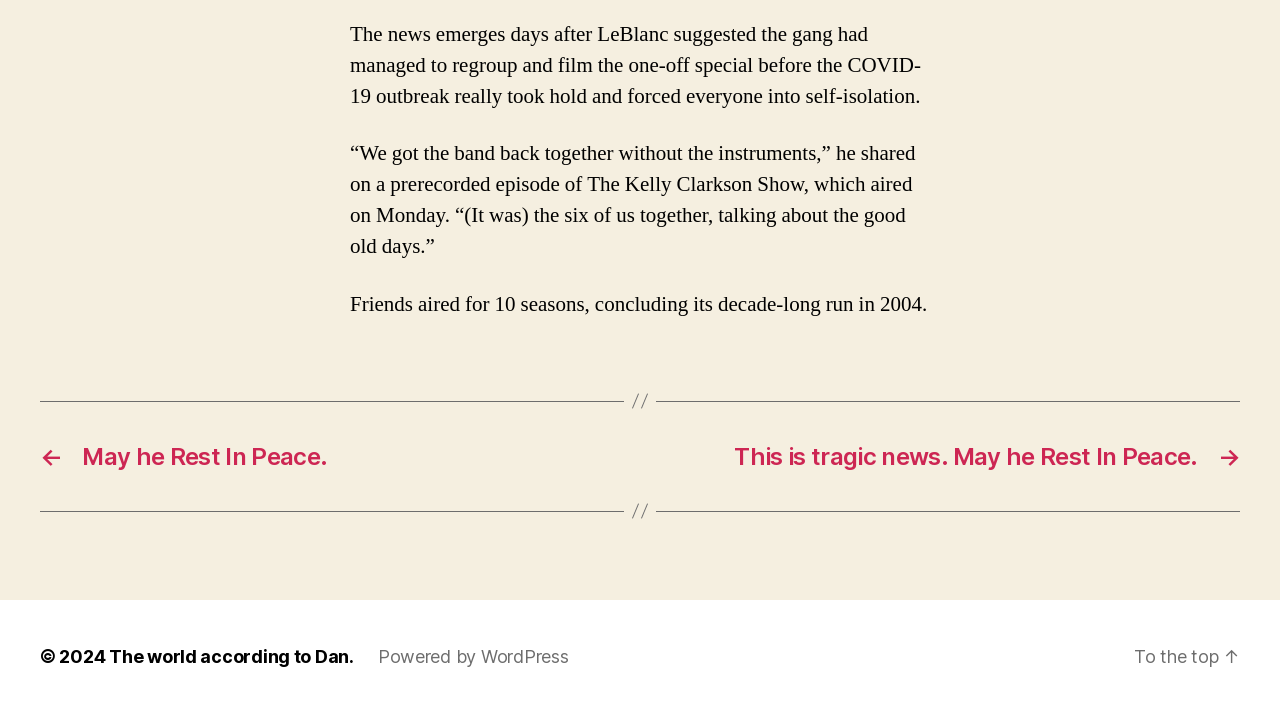Using the webpage screenshot, find the UI element described by The world according to Dan.. Provide the bounding box coordinates in the format (top-left x, top-left y, bottom-right x, bottom-right y), ensuring all values are floating point numbers between 0 and 1.

[0.085, 0.905, 0.276, 0.935]